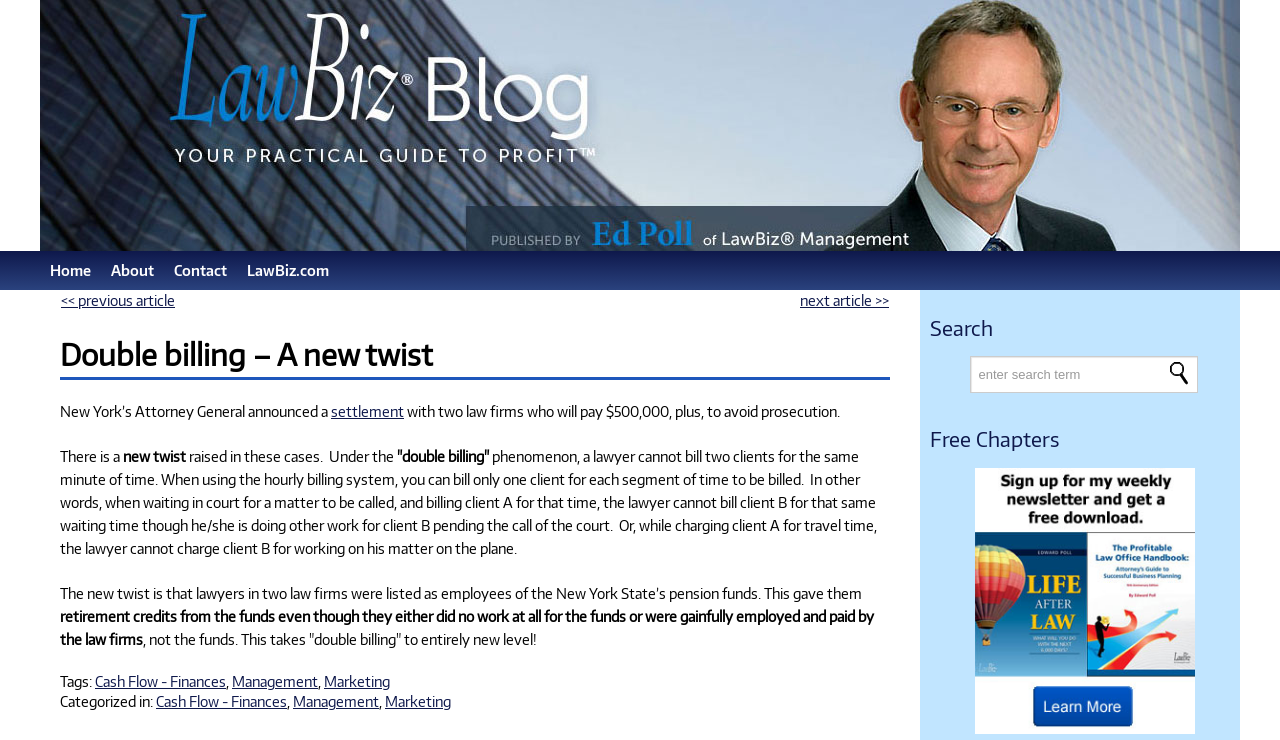Please provide a brief answer to the following inquiry using a single word or phrase:
What categories is the article classified under?

Cash Flow - Finances, Management, Marketing